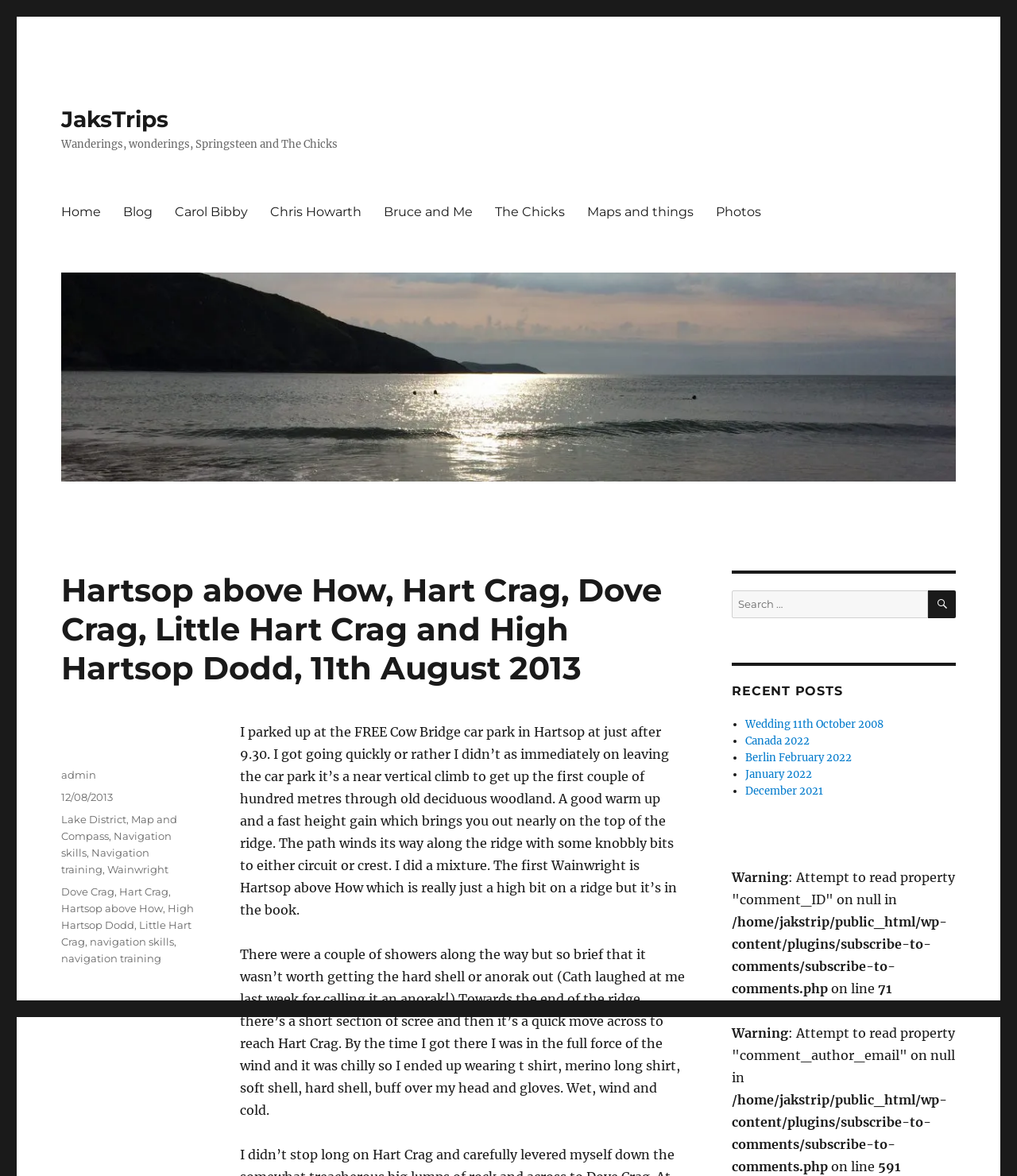Find the UI element described as: "Wedding 11th October 2008" and predict its bounding box coordinates. Ensure the coordinates are four float numbers between 0 and 1, [left, top, right, bottom].

[0.733, 0.61, 0.868, 0.621]